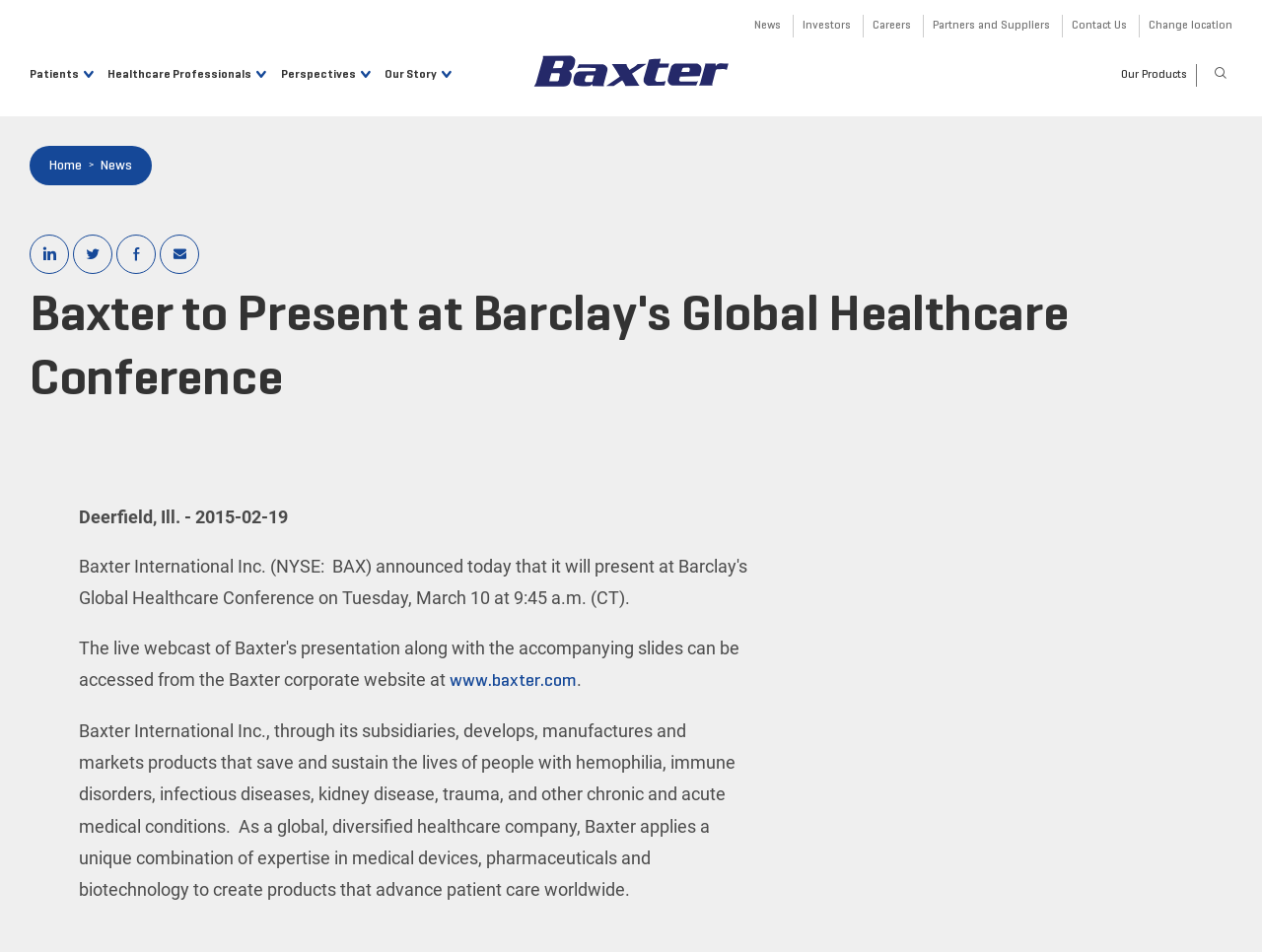Provide a short answer using a single word or phrase for the following question: 
What is the company presenting at?

Barclay's Global Healthcare Conference